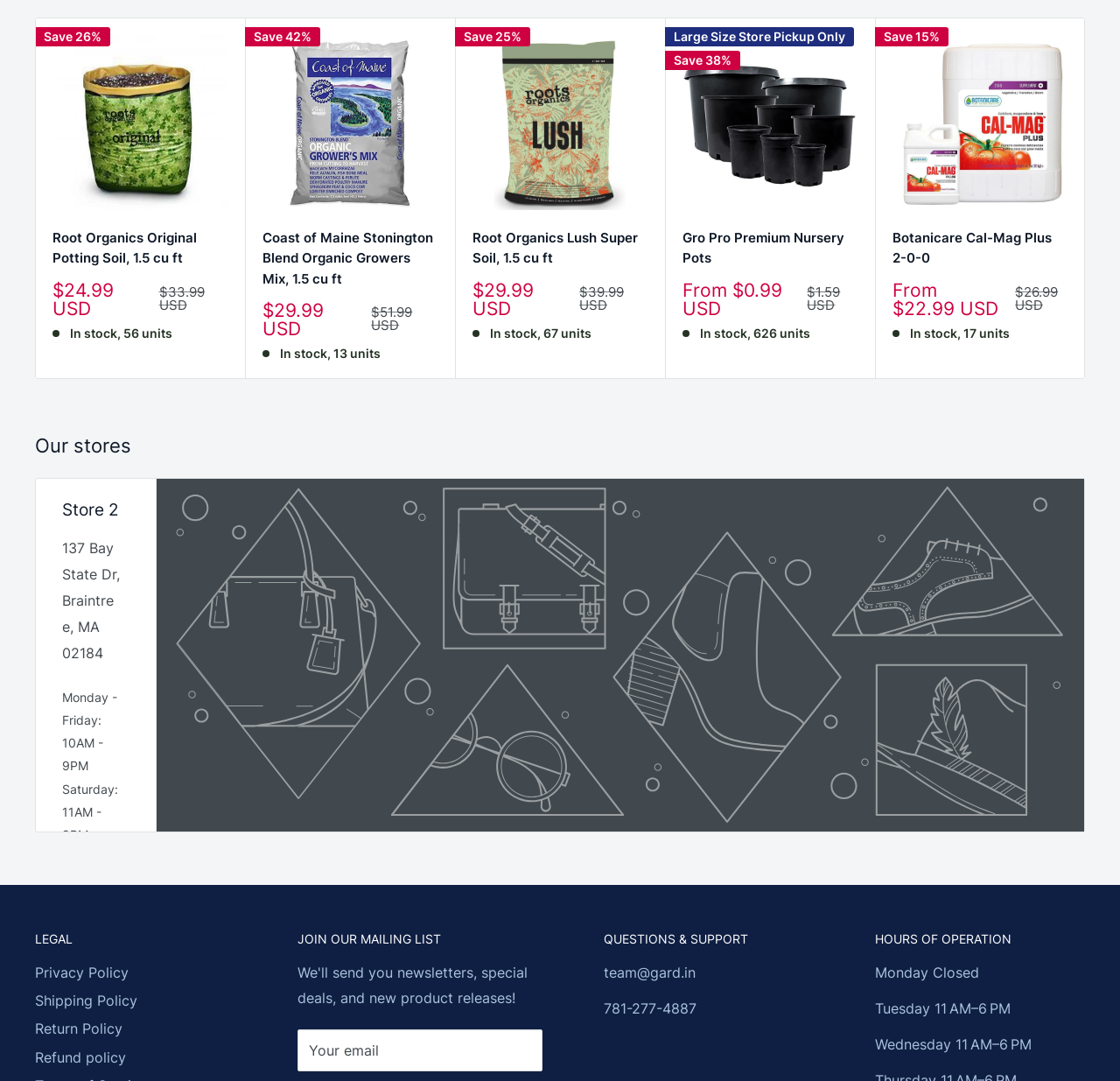With reference to the image, please provide a detailed answer to the following question: What is the price of Root Organics Lush Super Soil?

I found the product 'Root Organics Lush Super Soil' and looked for the 'Sale price' label, which shows the price as $29.99 USD.